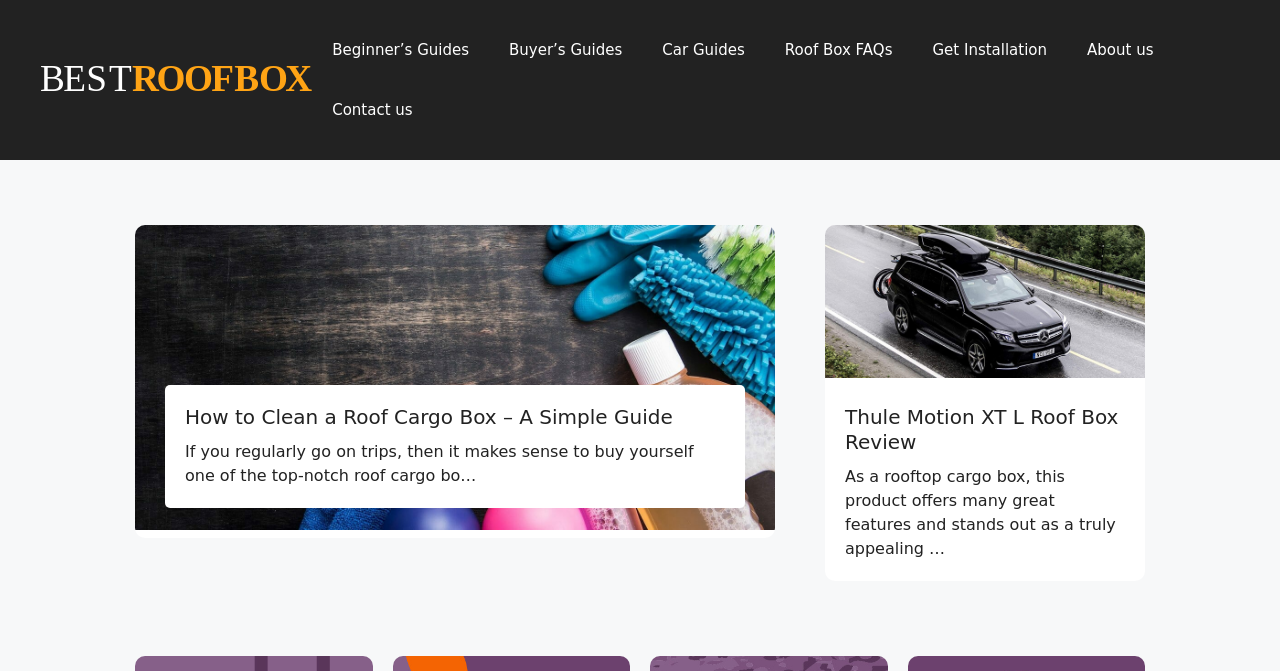Use a single word or phrase to answer the question:
What is the second product reviewed on this webpage?

Thule Motion XT L Roof Box